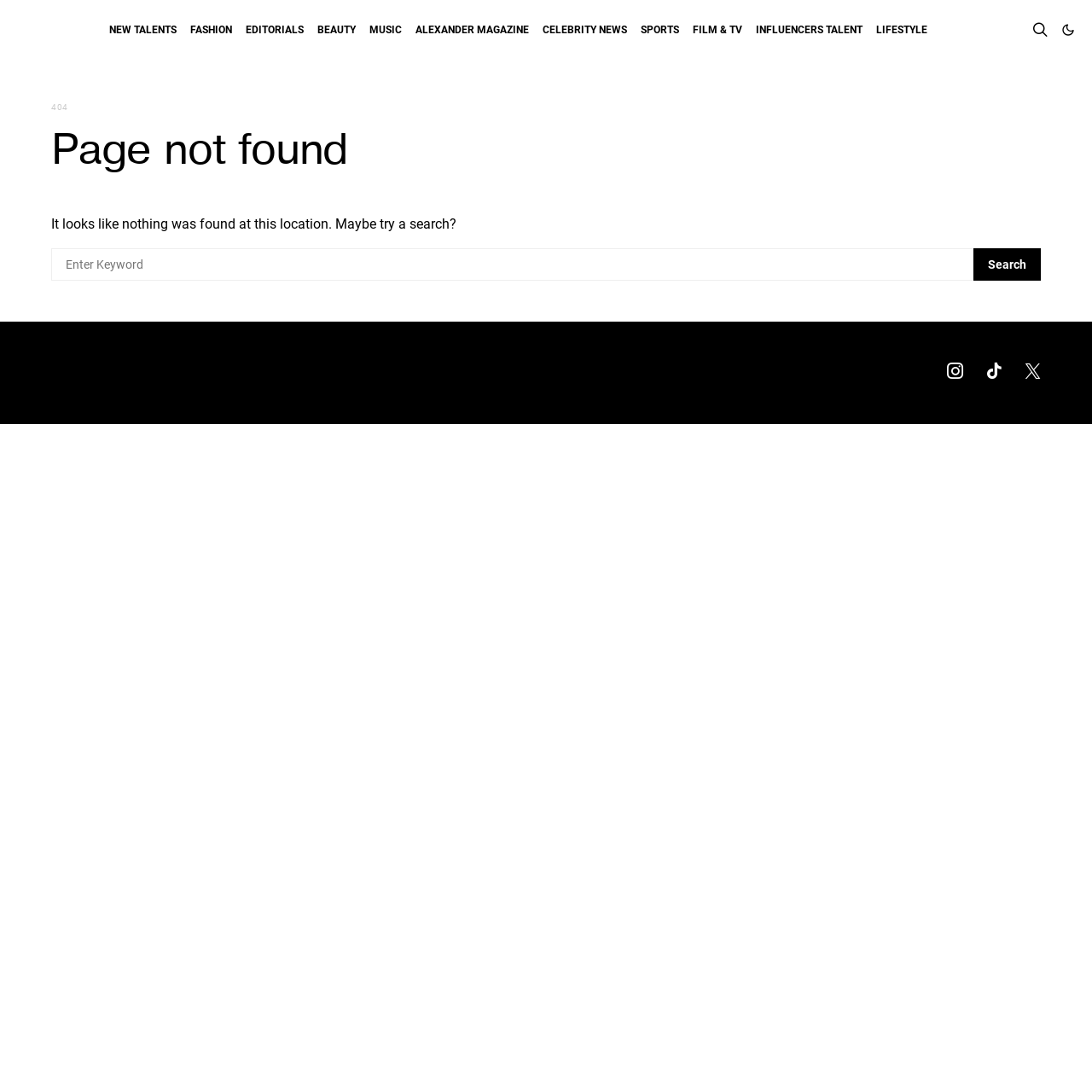Extract the main heading text from the webpage.

Page not found